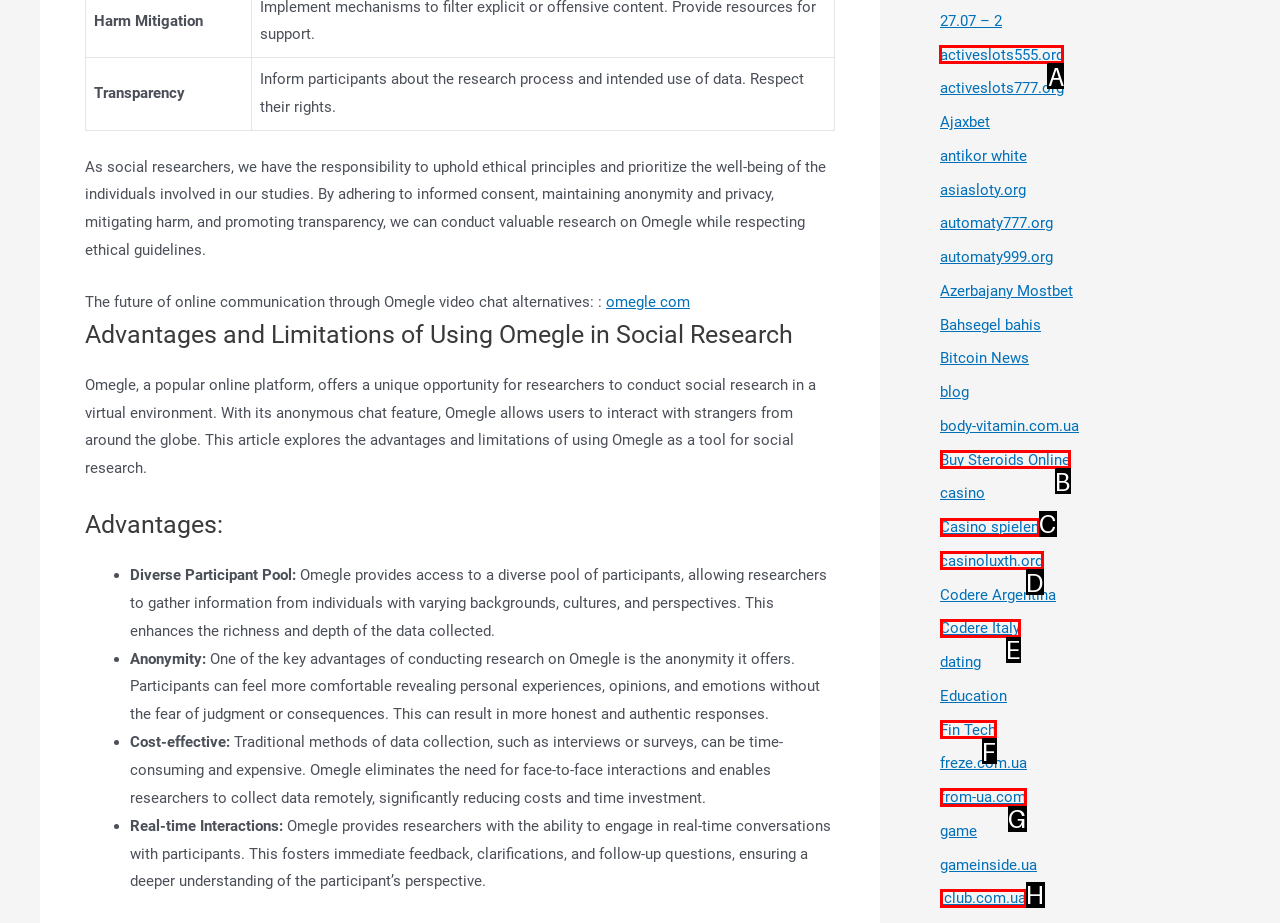Choose the letter of the element that should be clicked to complete the task: Visit the website activeslots555.org
Answer with the letter from the possible choices.

A